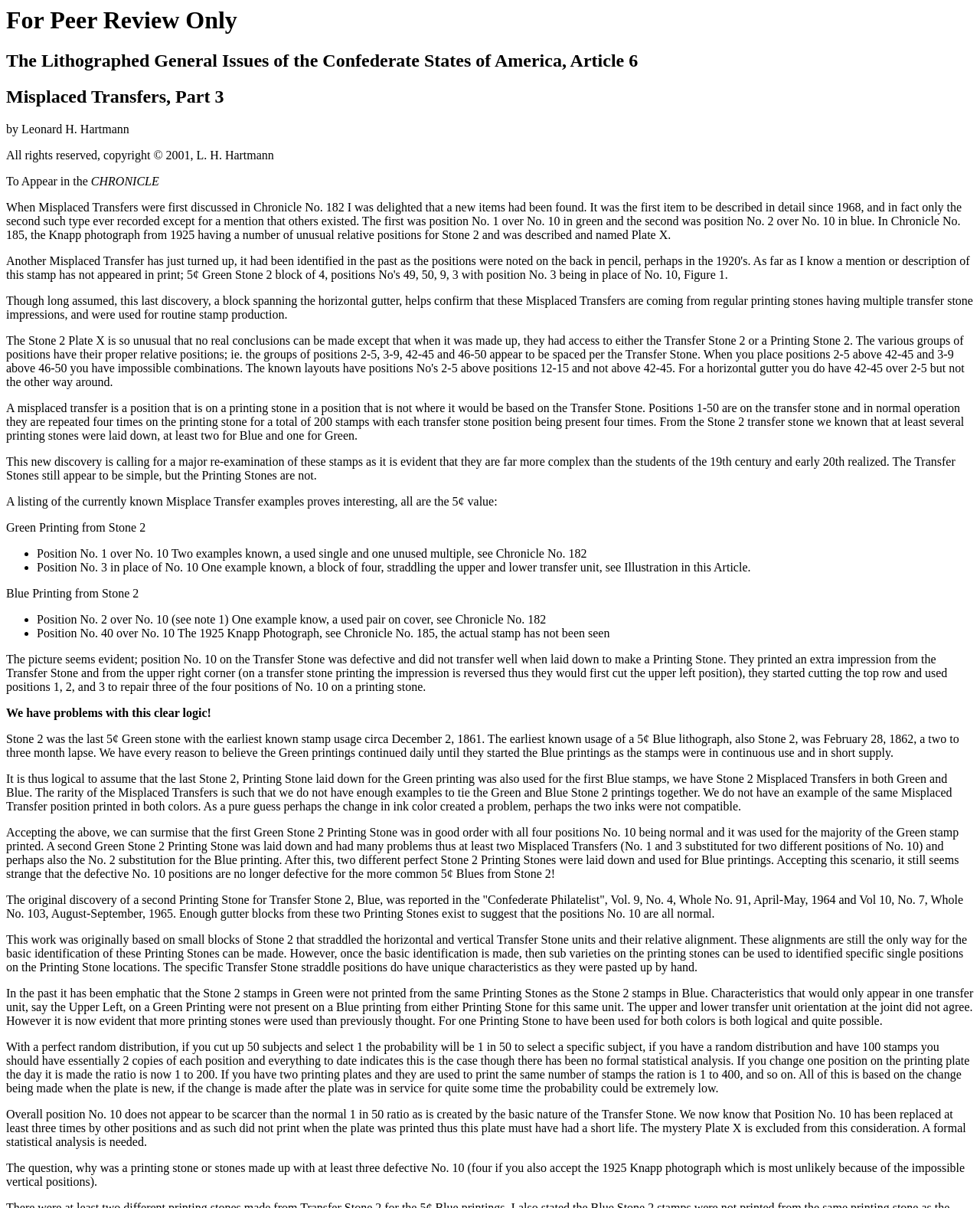What is the topic of the article?
Using the details from the image, give an elaborate explanation to answer the question.

The article discusses the topic of Misplaced Transfers, specifically in the context of the Lithographed General Issues of the Confederate States of America. The author, Leonard H. Hartmann, explores the concept of Misplaced Transfers and provides examples and explanations to support the discussion.